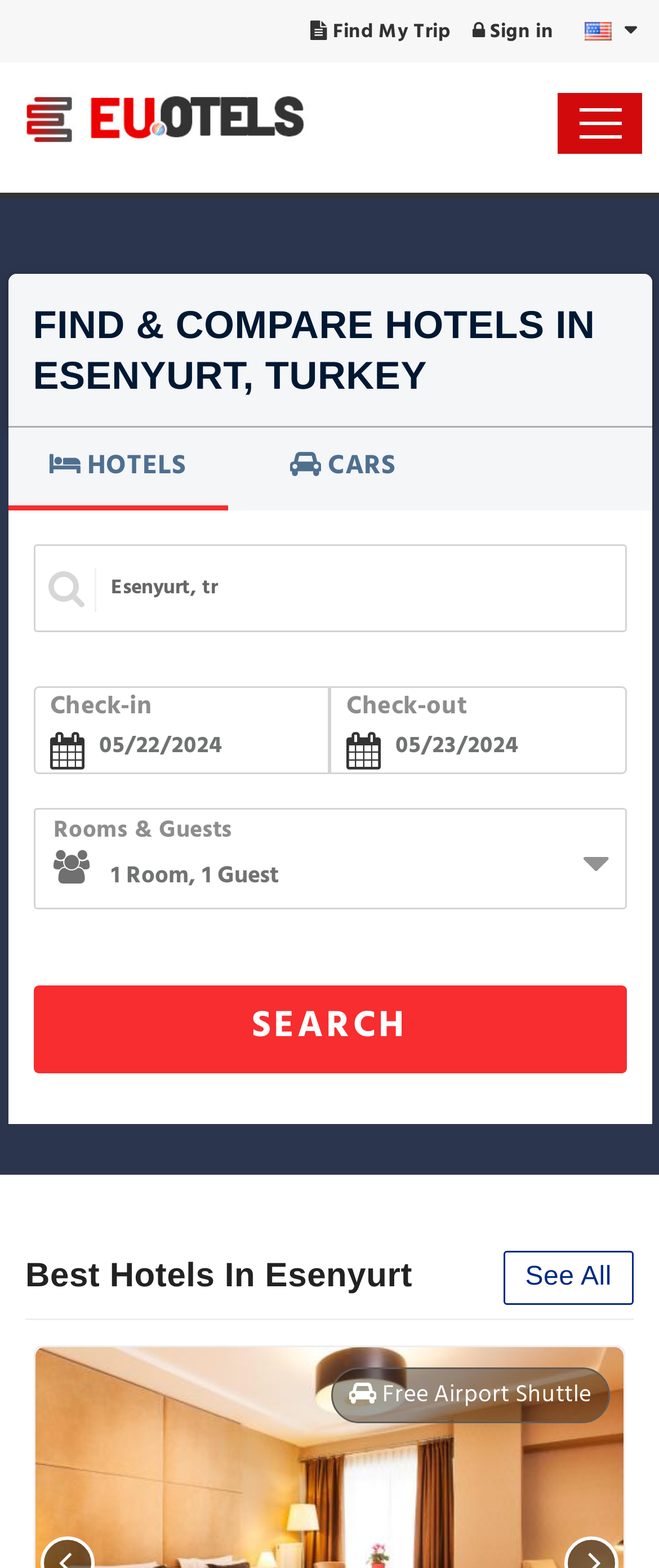Utilize the details in the image to thoroughly answer the following question: How many hotels are listed on this page?

I inferred this answer by looking at the heading 'Best Hotels In Esenyurt See All' which suggests that there are multiple hotels listed on this page. The meta description also mentions 'choose among 13+ hotels' which confirms my inference.